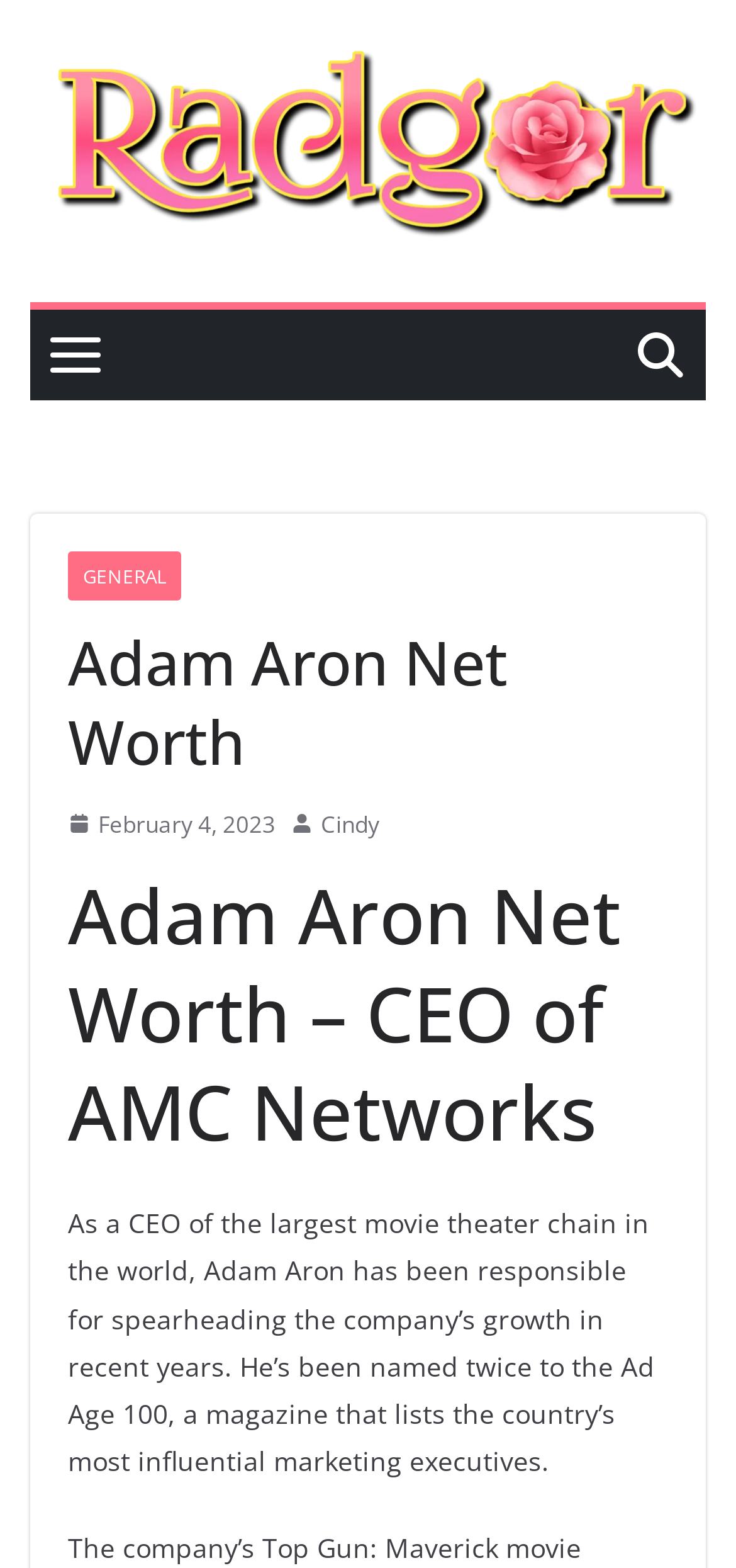What is the date of the article? Analyze the screenshot and reply with just one word or a short phrase.

February 4, 2023